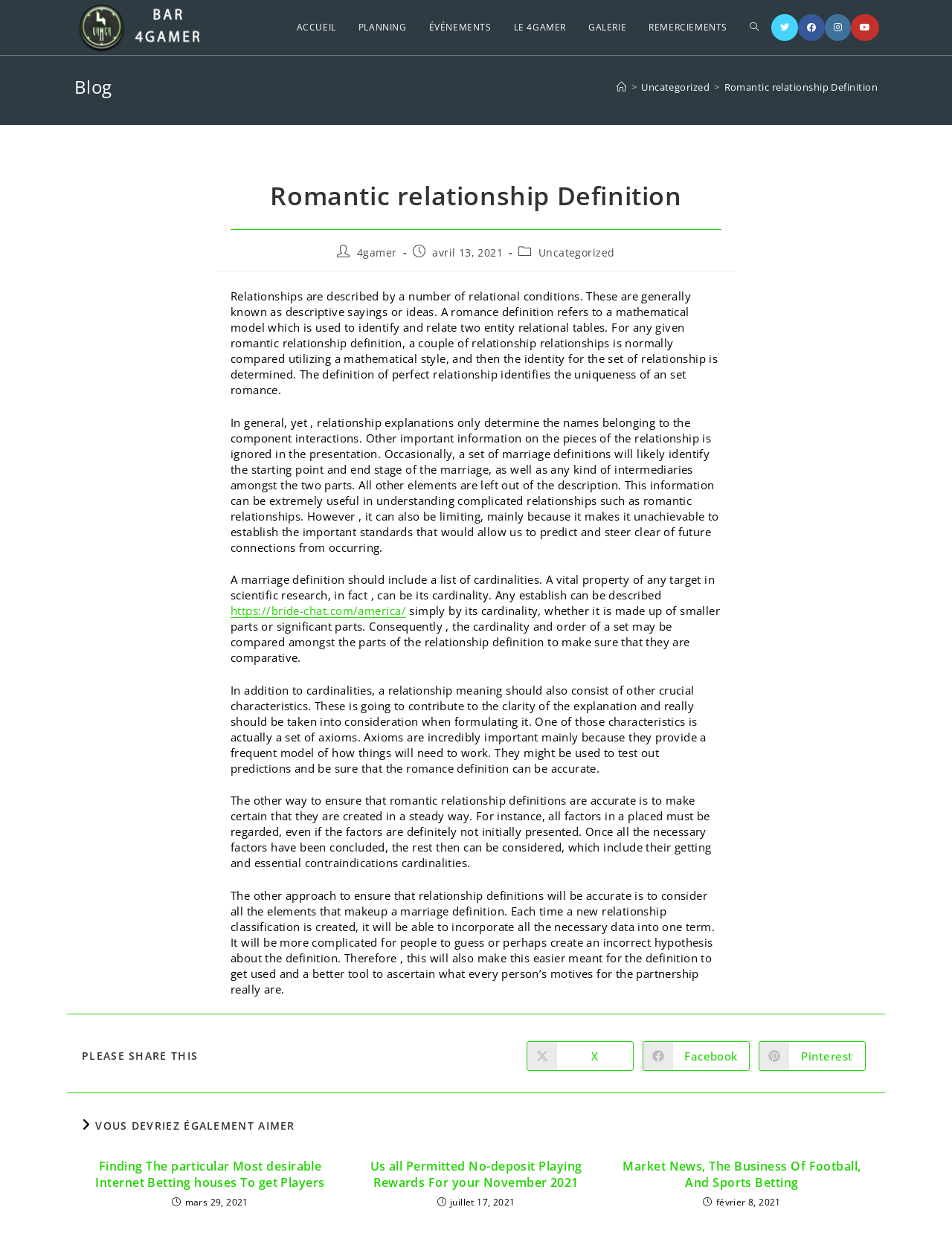Locate the bounding box coordinates of the clickable element to fulfill the following instruction: "Click on the 'Facebook' social media link". Provide the coordinates as four float numbers between 0 and 1 in the format [left, top, right, bottom].

[0.838, 0.011, 0.866, 0.033]